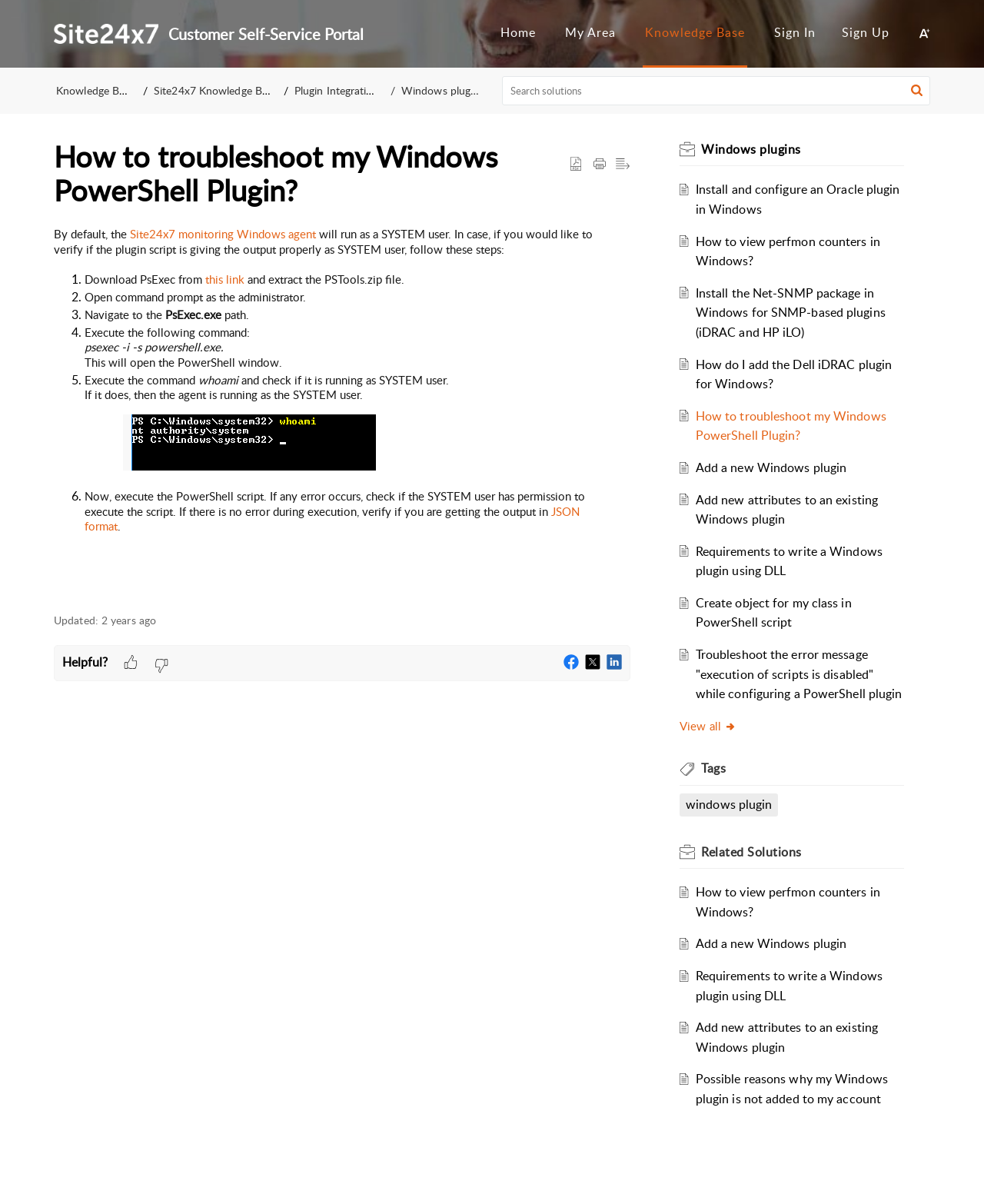What is the default user that the Site24x7 monitoring Windows agent will run as?
Please answer the question with a single word or phrase, referencing the image.

SYSTEM user